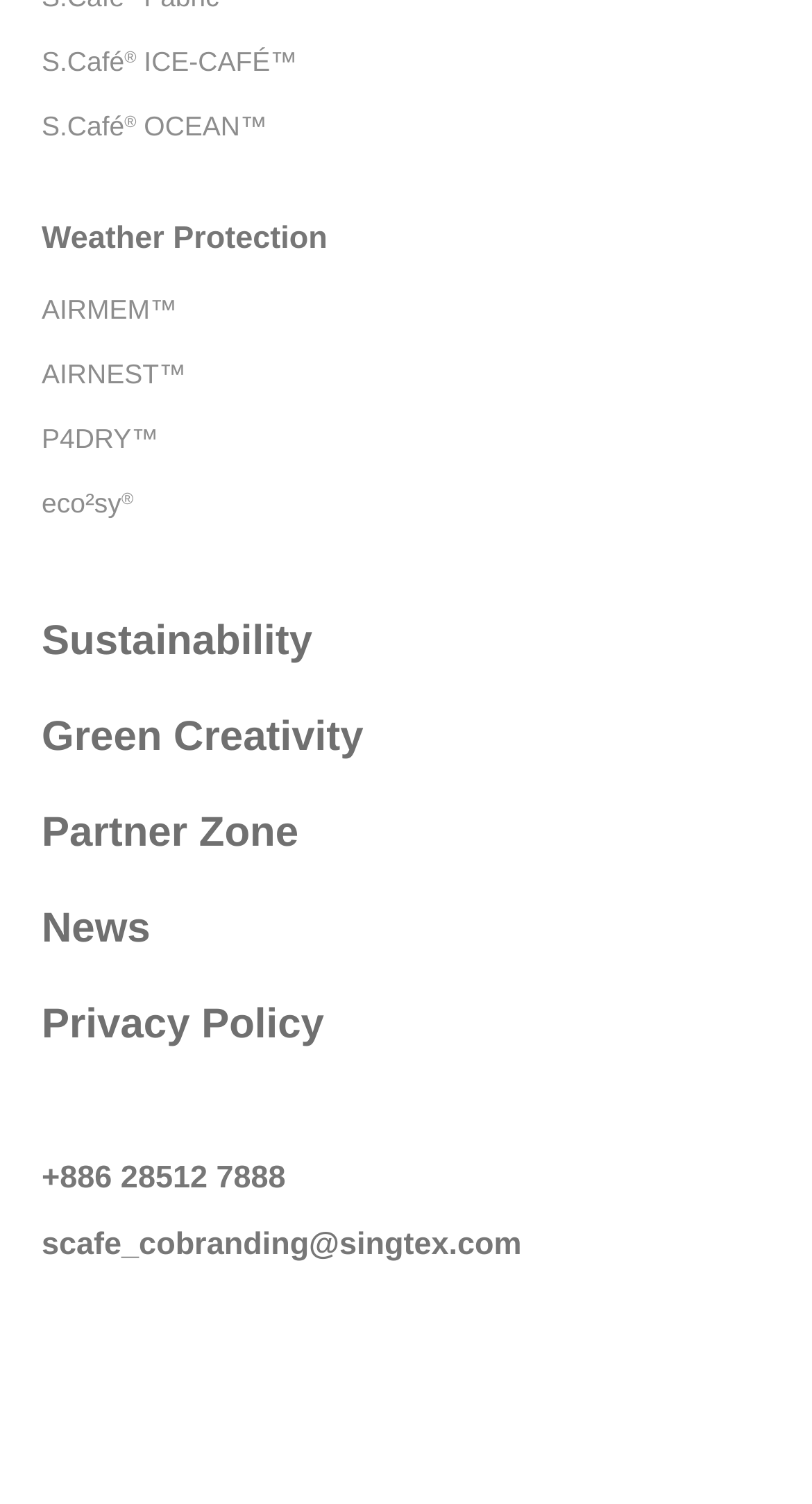How many social media links are present? Look at the image and give a one-word or short phrase answer.

4